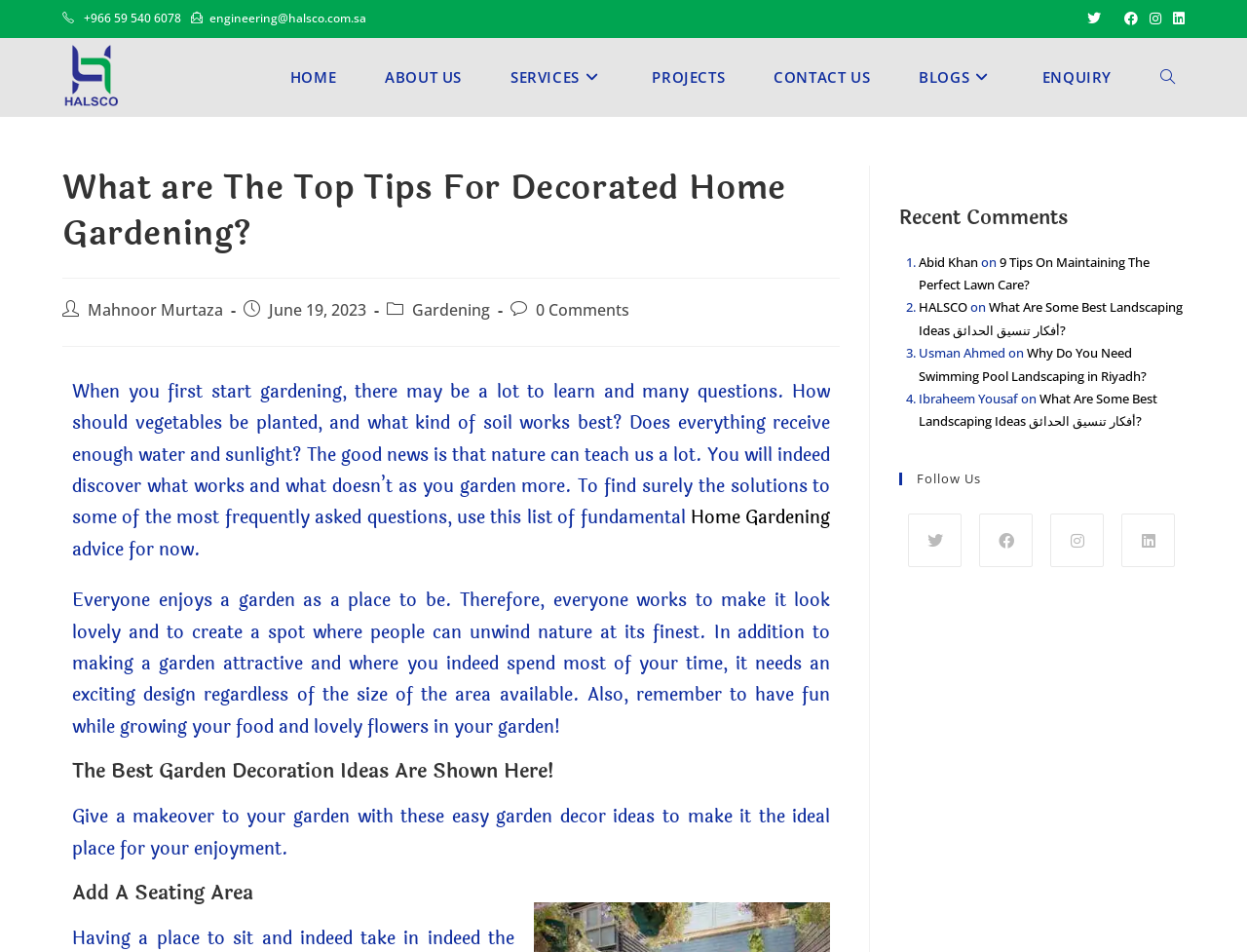Please determine the bounding box coordinates of the element's region to click for the following instruction: "Read the article by Mahnoor Murtaza".

[0.07, 0.314, 0.179, 0.337]